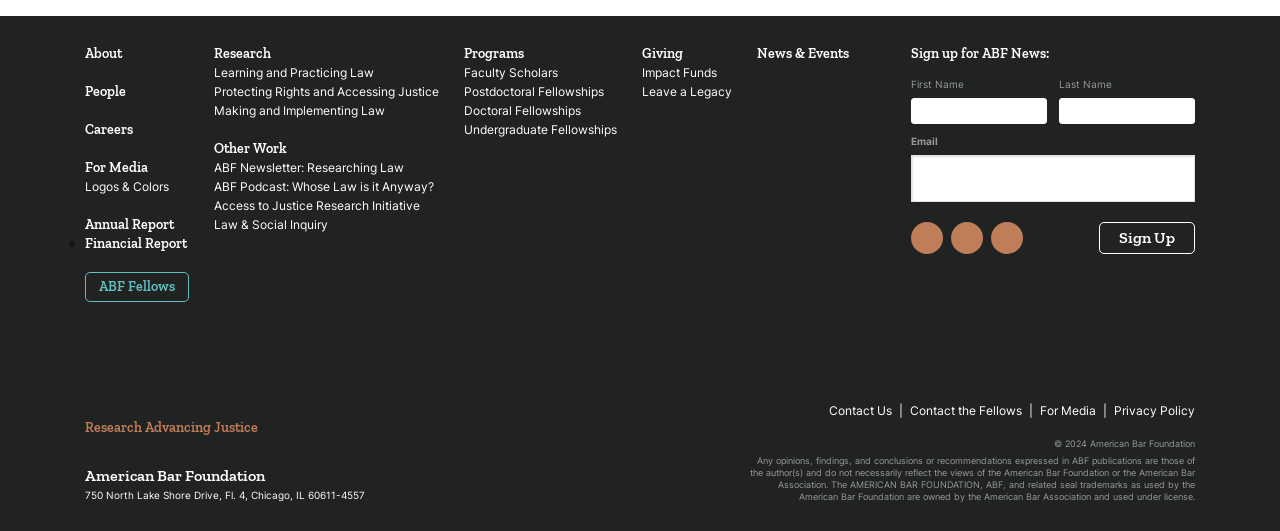Can you specify the bounding box coordinates of the area that needs to be clicked to fulfill the following instruction: "Sign up for ABF News"?

[0.859, 0.418, 0.934, 0.479]